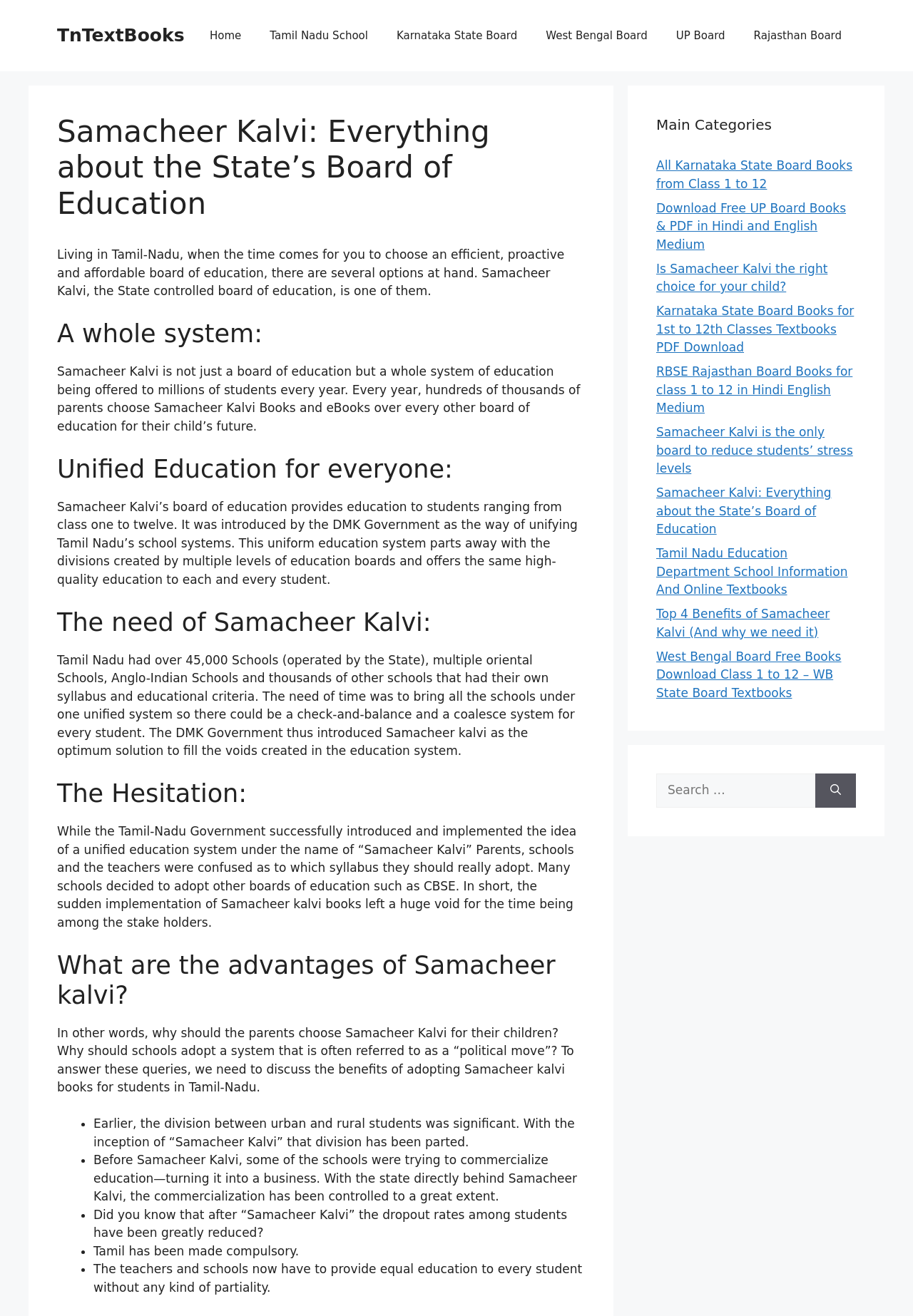What is the name of the education system discussed on this webpage?
Using the visual information, respond with a single word or phrase.

Samacheer Kalvi